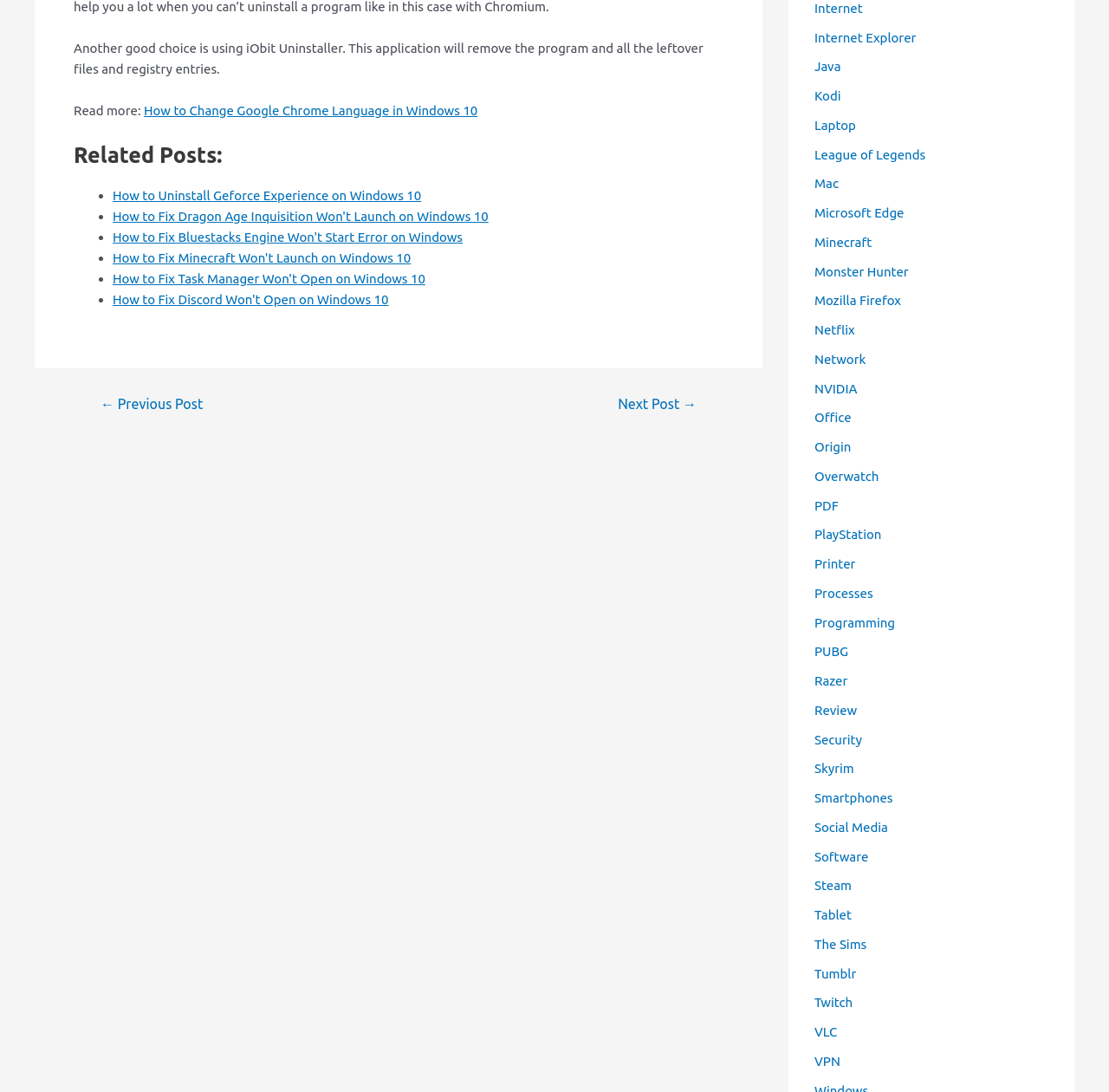Please identify the bounding box coordinates of the area I need to click to accomplish the following instruction: "Read more about how to change Google Chrome language in Windows 10".

[0.13, 0.094, 0.431, 0.108]